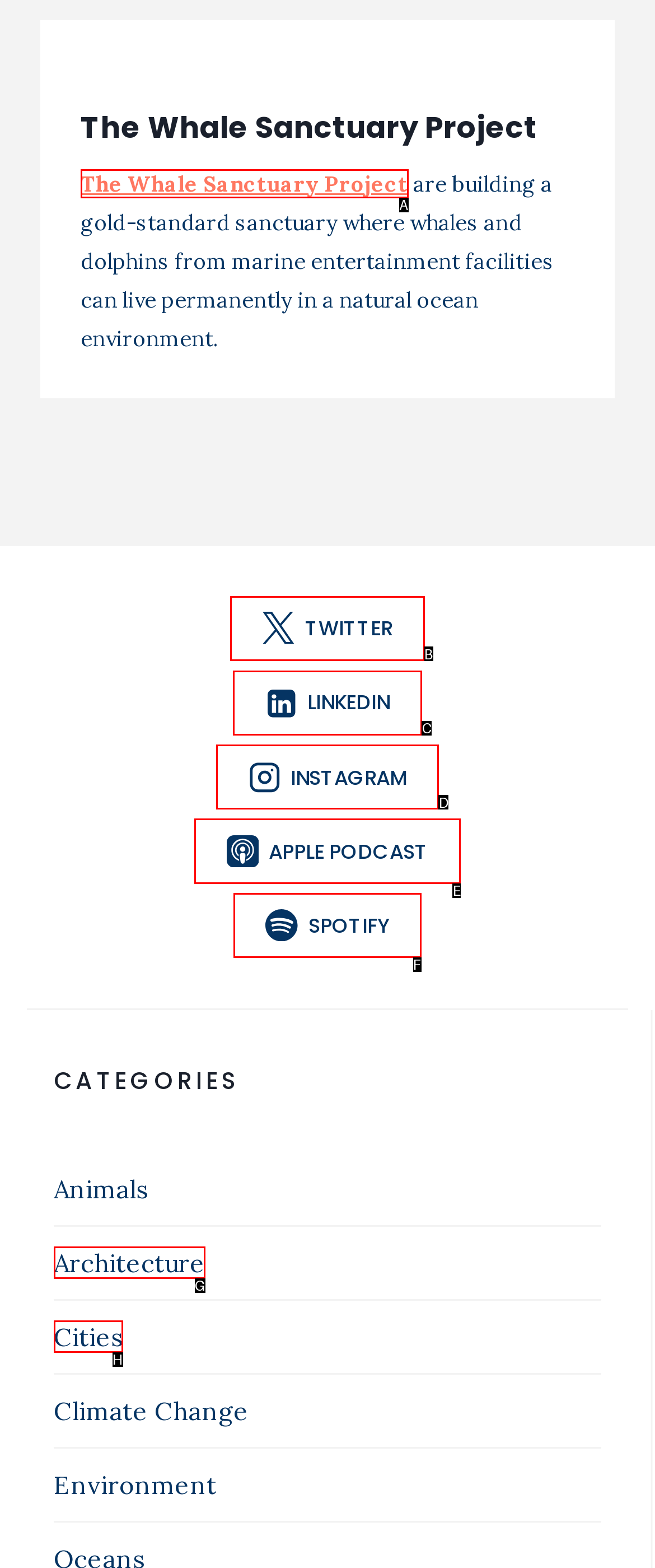Determine the HTML element that aligns with the description: X Twitter
Answer by stating the letter of the appropriate option from the available choices.

B